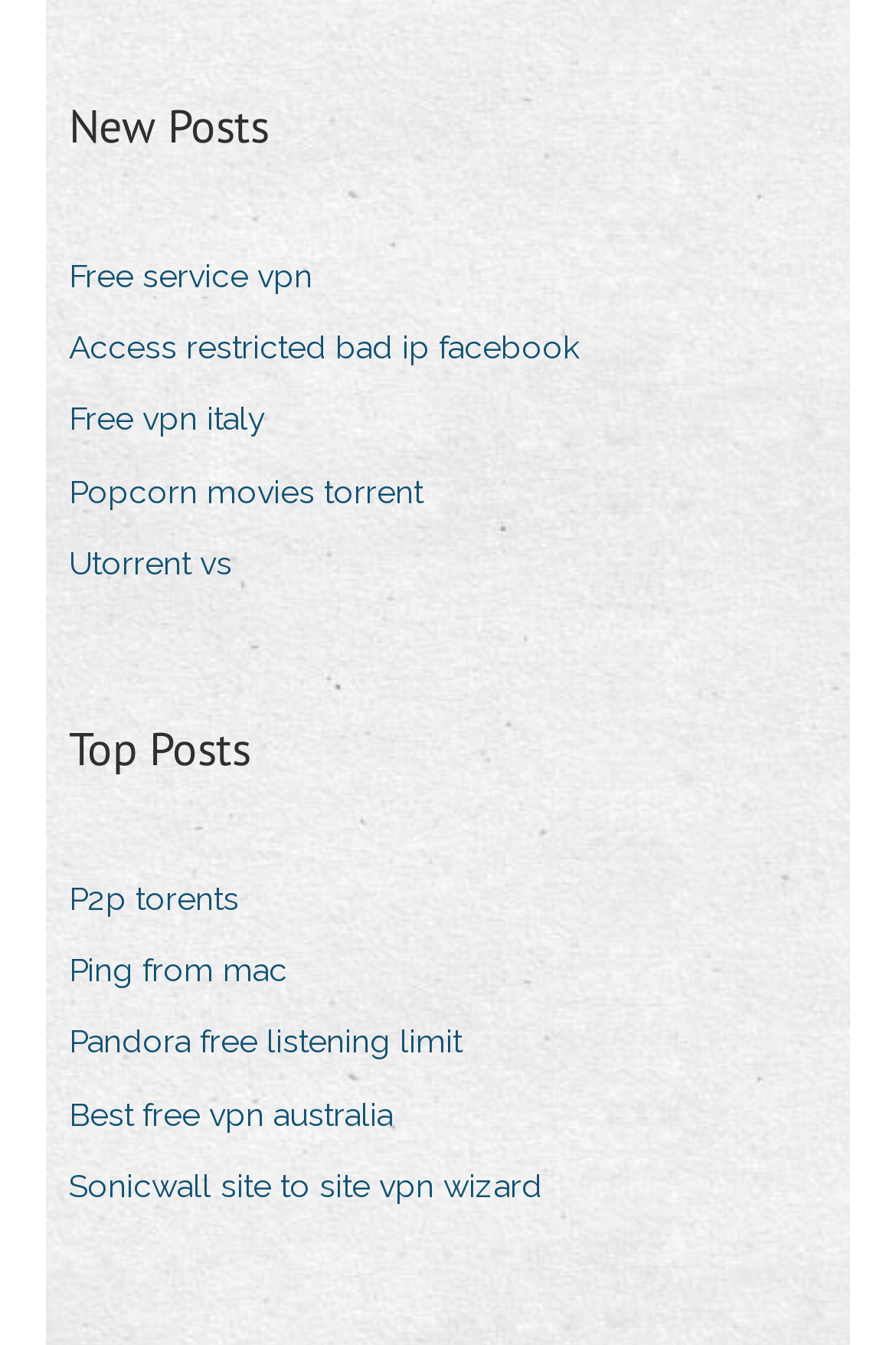Determine the bounding box for the described HTML element: "Best free vpn australia". Ensure the coordinates are four float numbers between 0 and 1 in the format [left, top, right, bottom].

[0.077, 0.806, 0.477, 0.852]